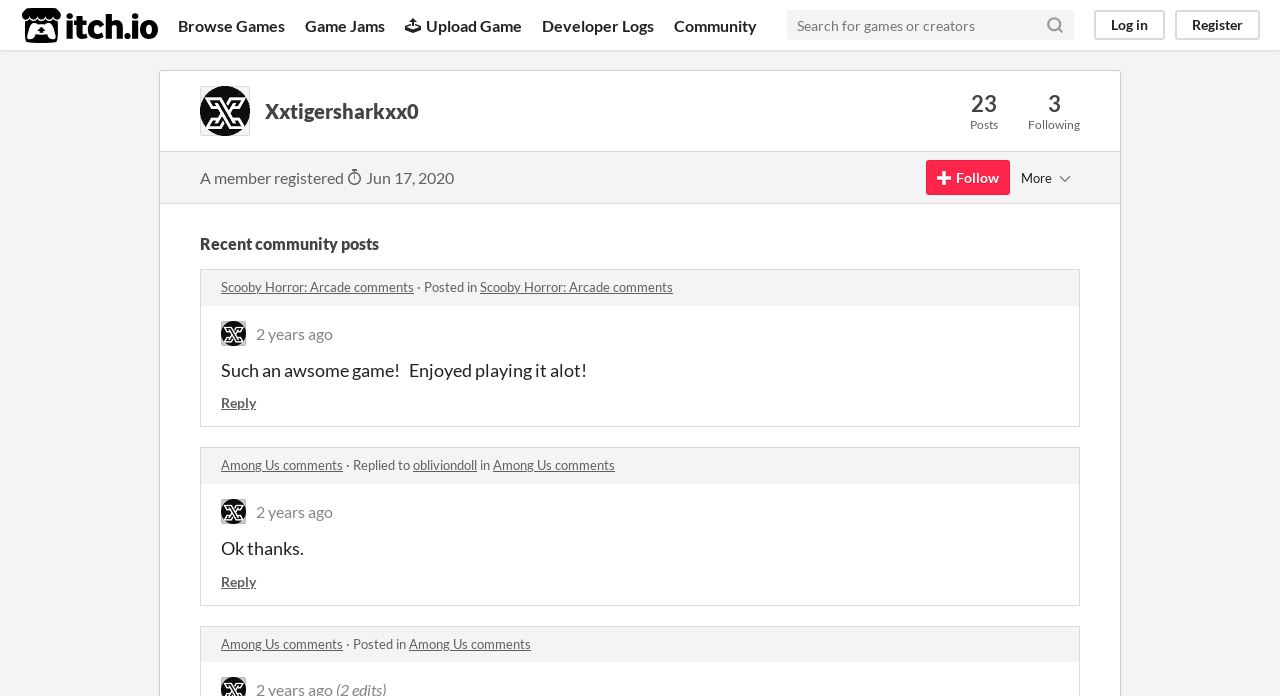Provide a single word or phrase to answer the given question: 
How many posts does the user have?

23